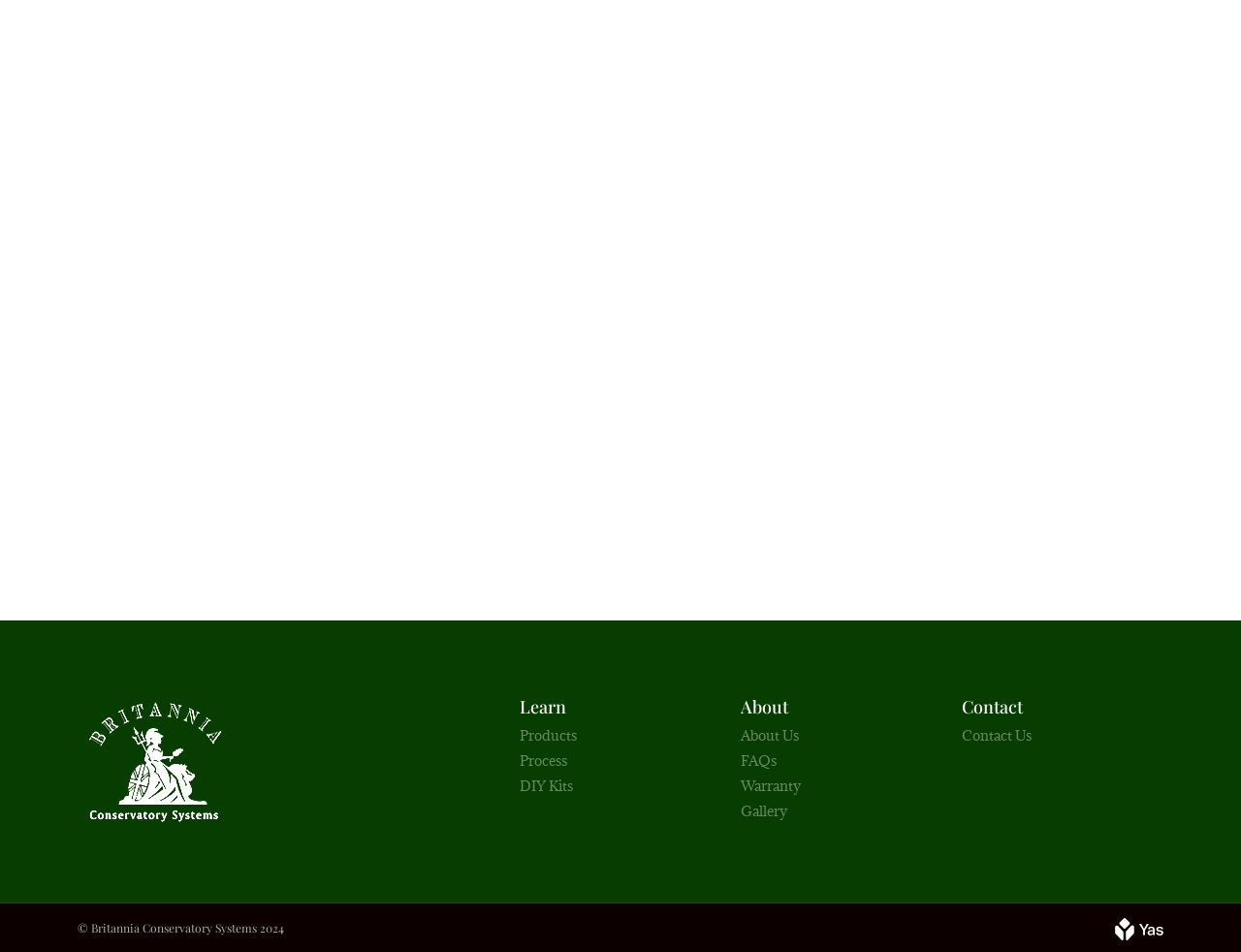Using the description: "Products", determine the UI element's bounding box coordinates. Ensure the coordinates are in the format of four float numbers between 0 and 1, i.e., [left, top, right, bottom].

[0.419, 0.762, 0.581, 0.783]